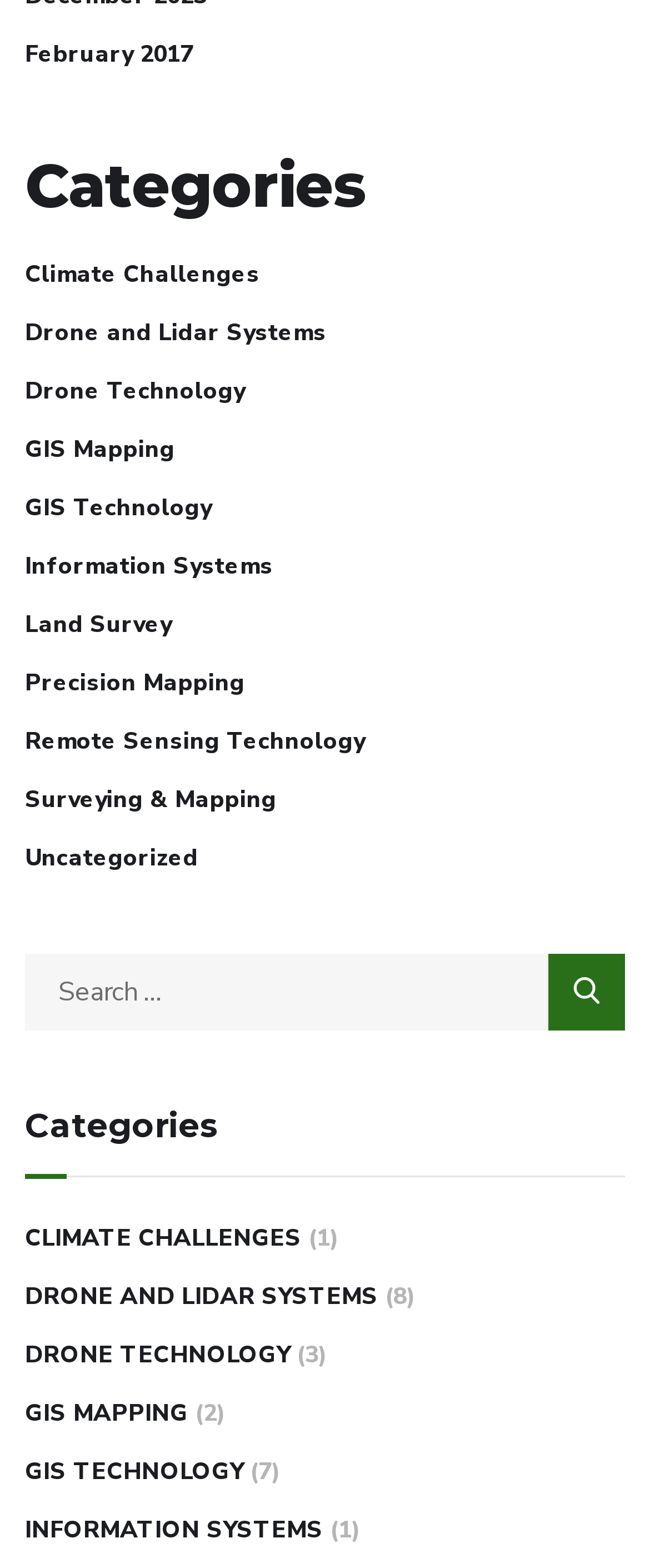Identify the bounding box coordinates for the element you need to click to achieve the following task: "Explore Information Systems". Provide the bounding box coordinates as four float numbers between 0 and 1, in the form [left, top, right, bottom].

[0.038, 0.349, 0.421, 0.374]